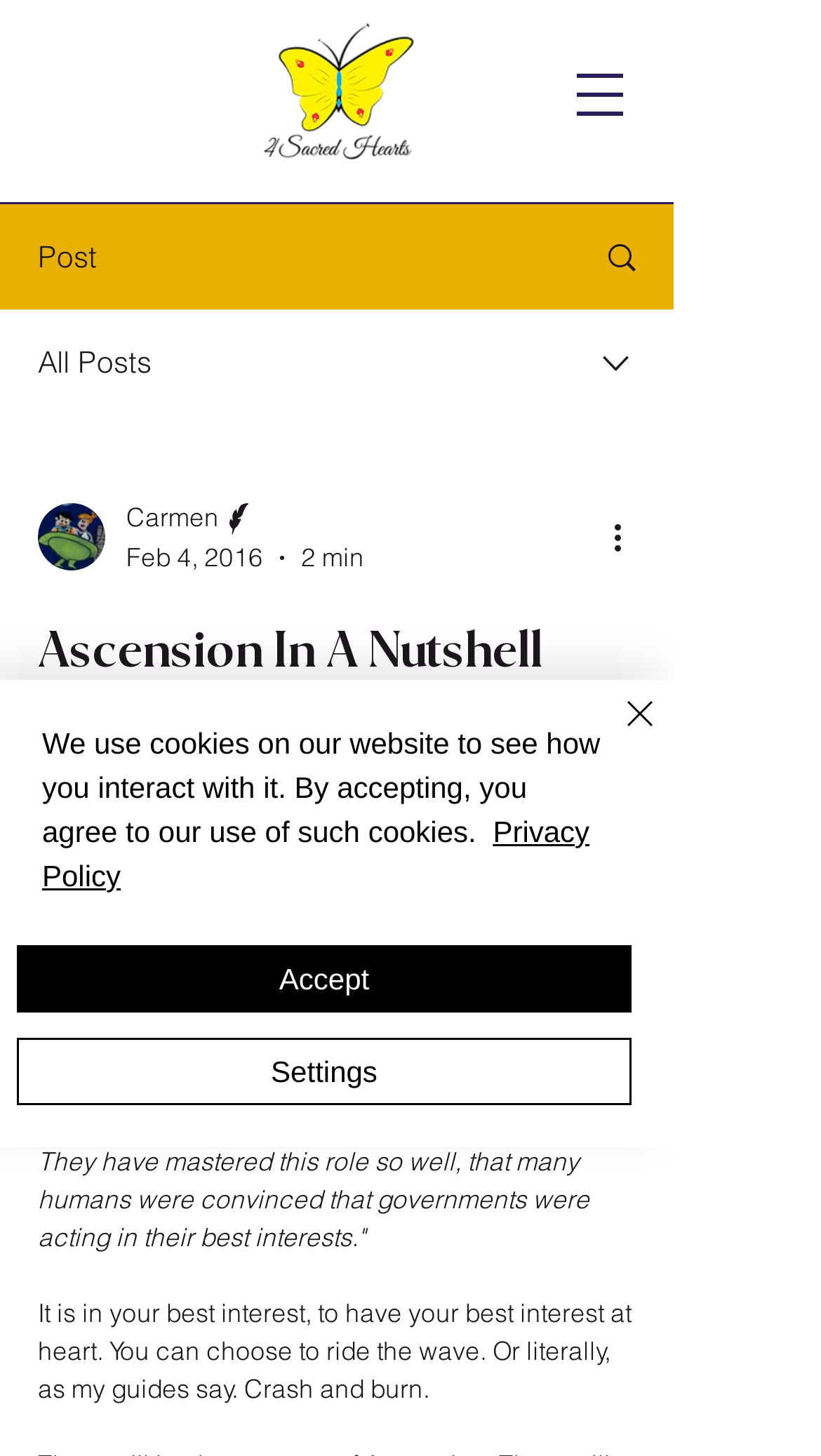Answer briefly with one word or phrase:
Who is the writer of the article?

Carmen